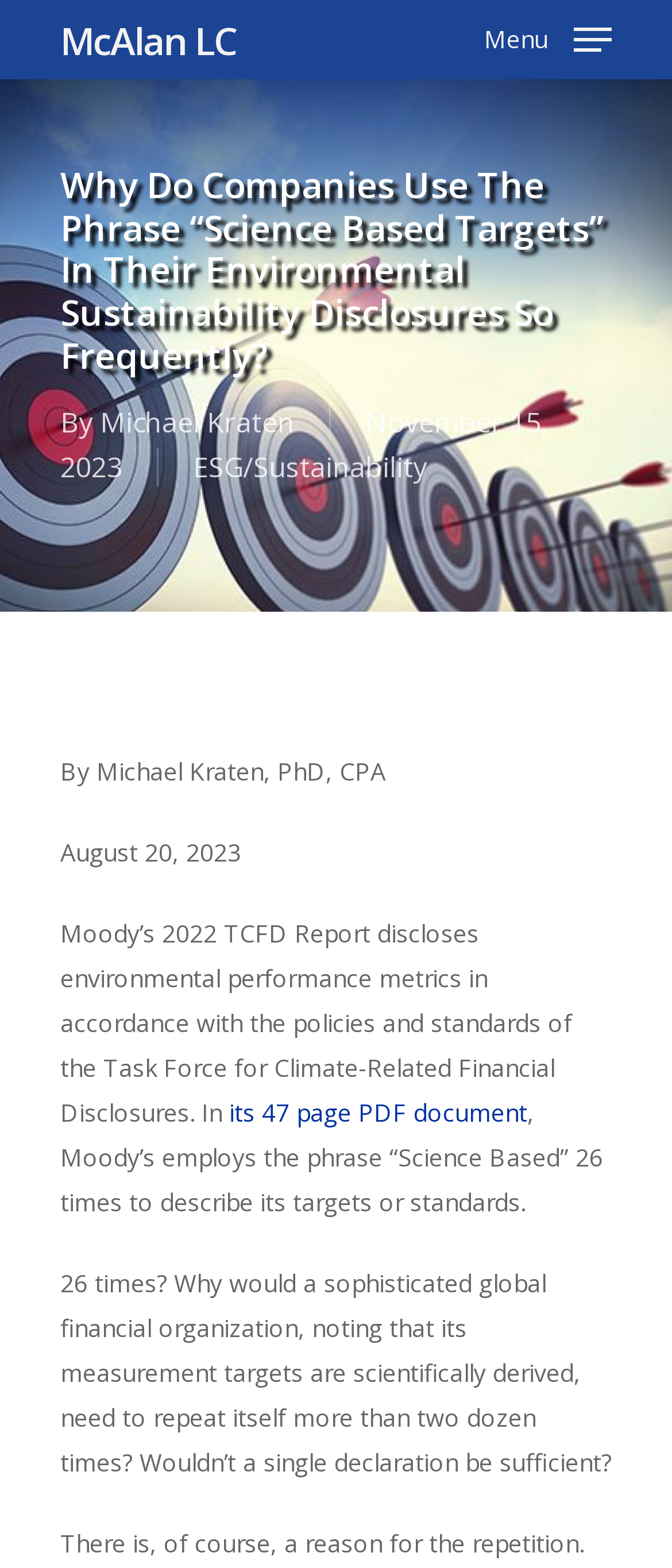Extract the top-level heading from the webpage and provide its text.

Why Do Companies Use The Phrase “Science Based Targets” In Their Environmental Sustainability Disclosures So Frequently?